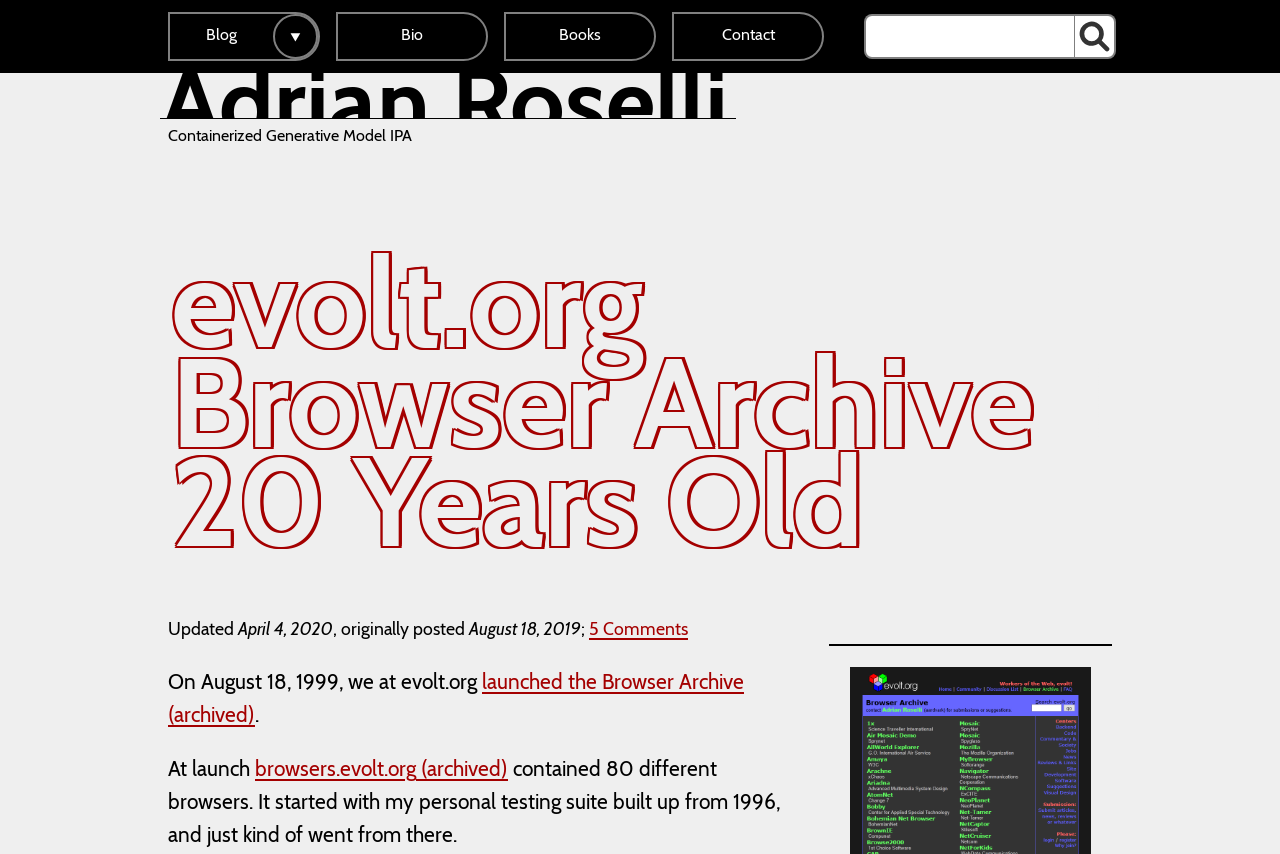Please identify the bounding box coordinates of the clickable element to fulfill the following instruction: "View bio". The coordinates should be four float numbers between 0 and 1, i.e., [left, top, right, bottom].

[0.264, 0.019, 0.38, 0.066]